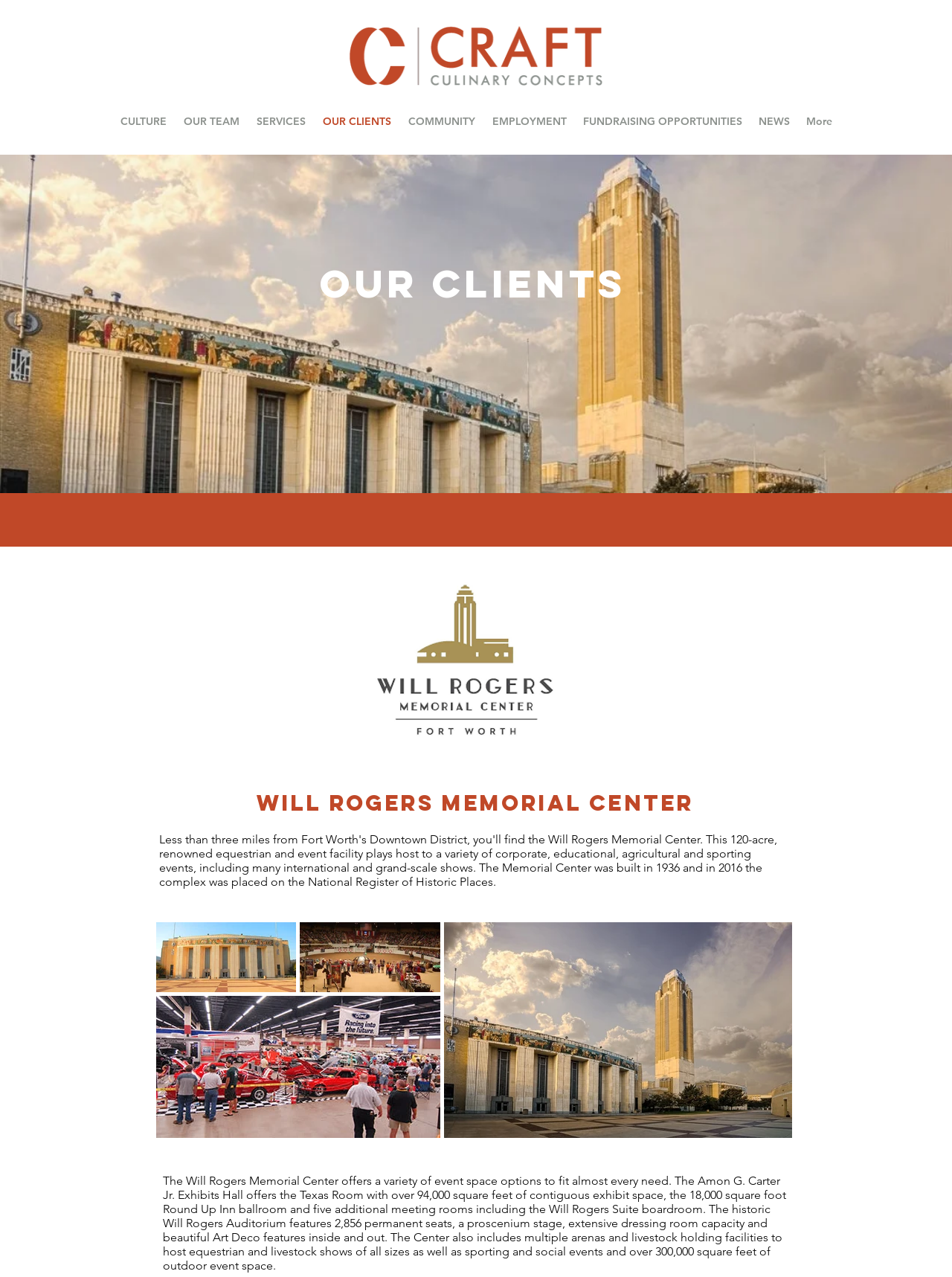Create a full and detailed caption for the entire webpage.

The webpage is about Craft Culinary Concepts, a company that provides food and beverage services to cultural attractions. At the top of the page, there is a navigation menu with links to different sections of the website, including "CULTURE", "OUR TEAM", "SERVICES", "OUR CLIENTS", "COMMUNITY", "EMPLOYMENT", "FUNDRAISING OPPORTUNITIES", and "NEWS". 

Below the navigation menu, there is a large image that spans the entire width of the page. 

The main content of the page is divided into two sections. On the left side, there is a heading that reads "our Clients" and a region labeled "Cultural Attractons". Below this region, there is an image with a download icon.

On the right side, there are three buttons with images of different event spaces, including the Will Rogers Auditorium, the Historic Will Rogers Coliseum, and the Amon Carter Exhibit Hall. Each button has a corresponding image below it. 

Below these buttons, there is a block of text that describes the event space options available at the Will Rogers Memorial Center, including the Amon G. Carter Jr. Exhibits Hall, the Will Rogers Auditorium, and outdoor event spaces.